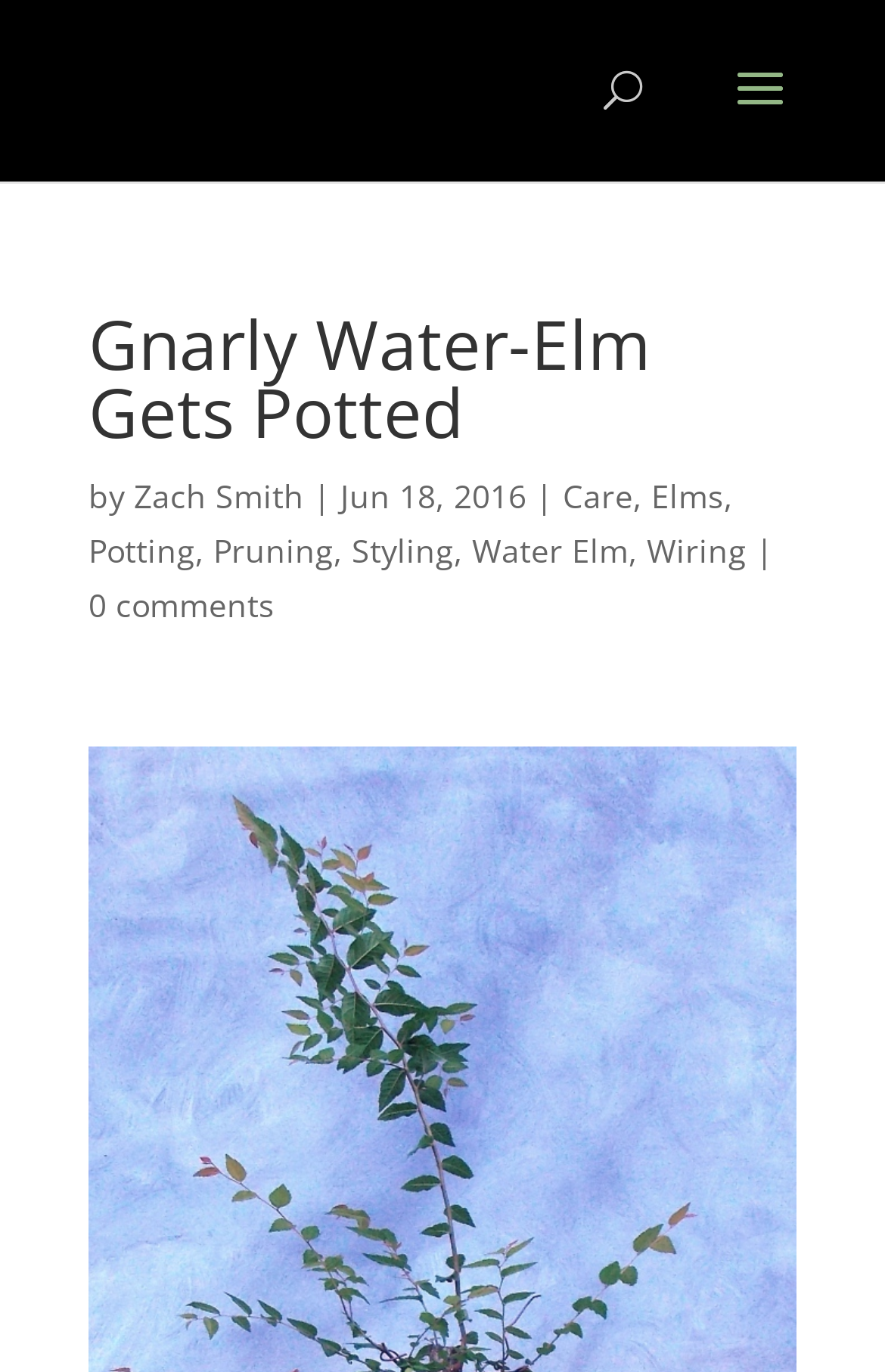Provide a brief response in the form of a single word or phrase:
What is the date of the article?

Jun 18, 2016